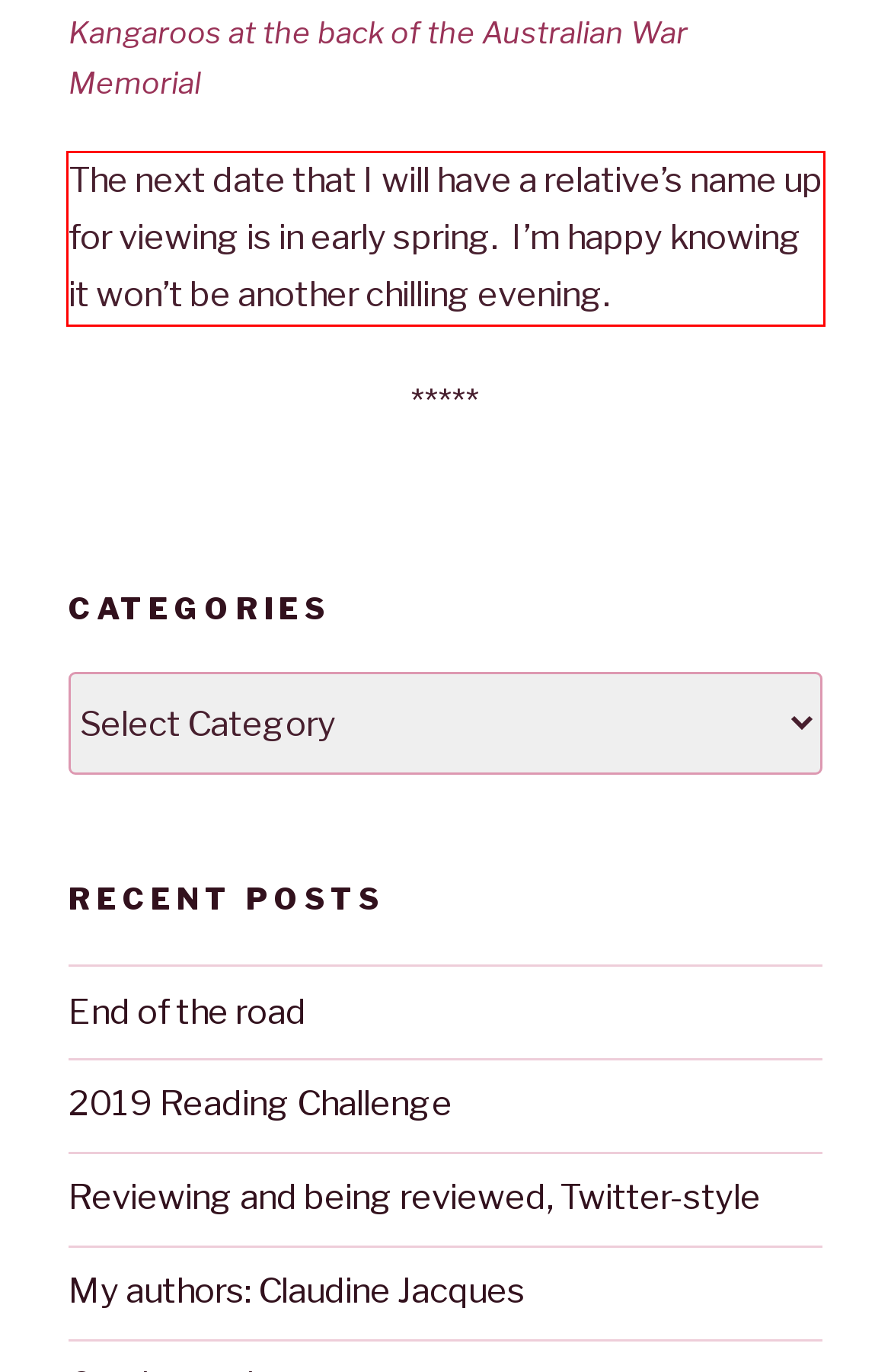Given a webpage screenshot with a red bounding box, perform OCR to read and deliver the text enclosed by the red bounding box.

The next date that I will have a relative’s name up for viewing is in early spring. I’m happy knowing it won’t be another chilling evening.